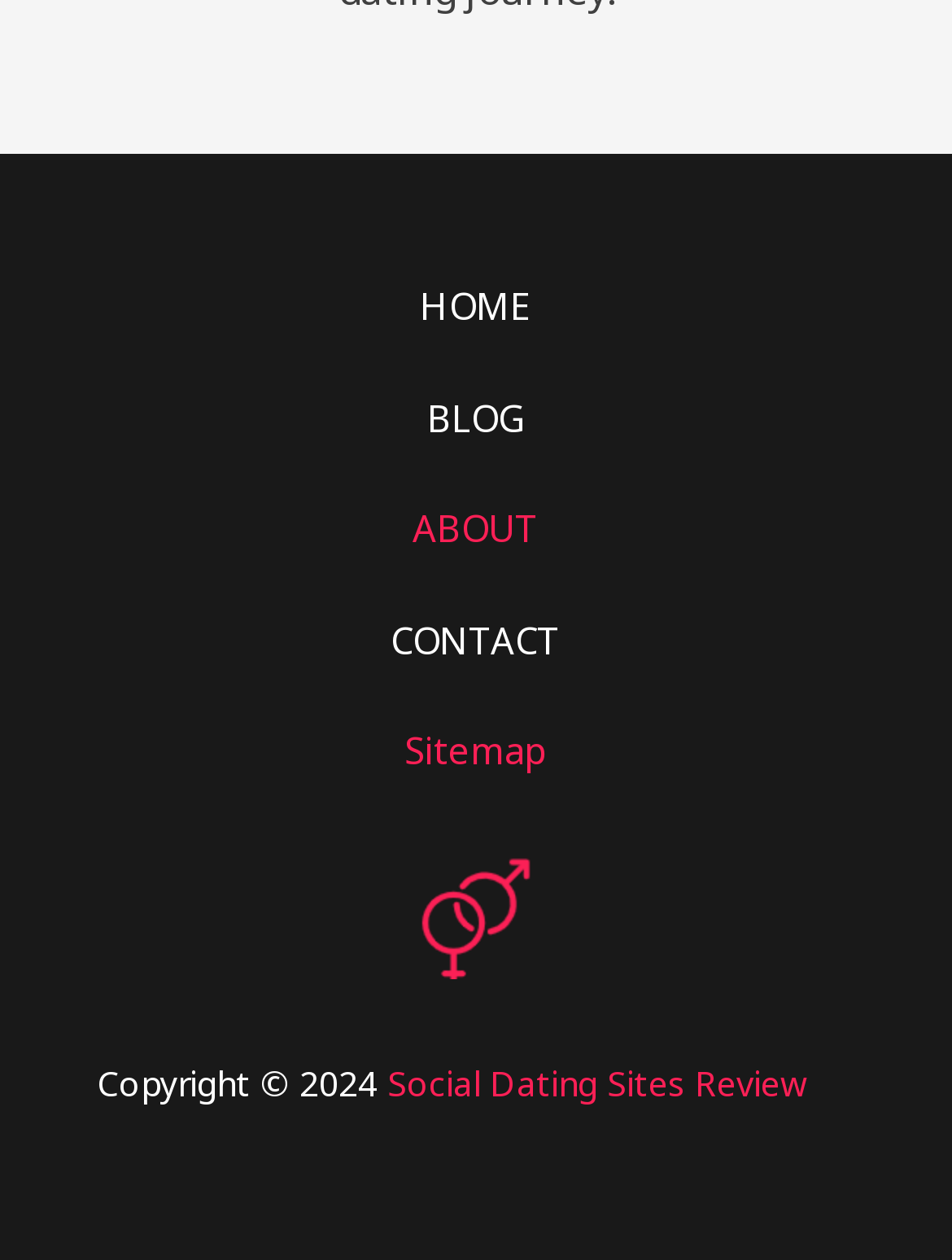What is the first navigation link?
From the details in the image, provide a complete and detailed answer to the question.

The first navigation link is 'HOME' because it is the first link under the 'Site Navigation' element, which is the first child of the root element.